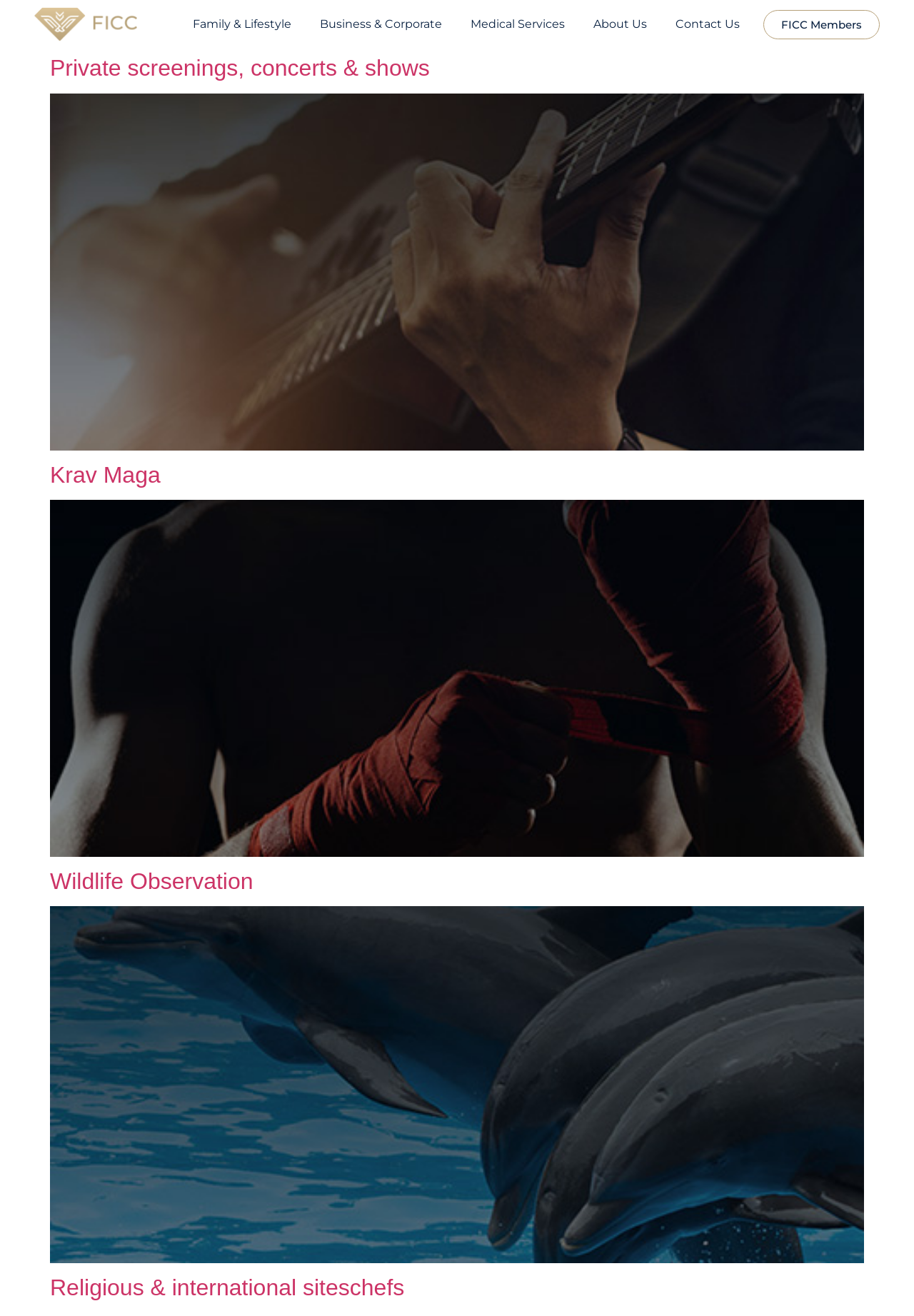Respond with a single word or phrase to the following question:
What is the topic of the second article?

Krav Maga